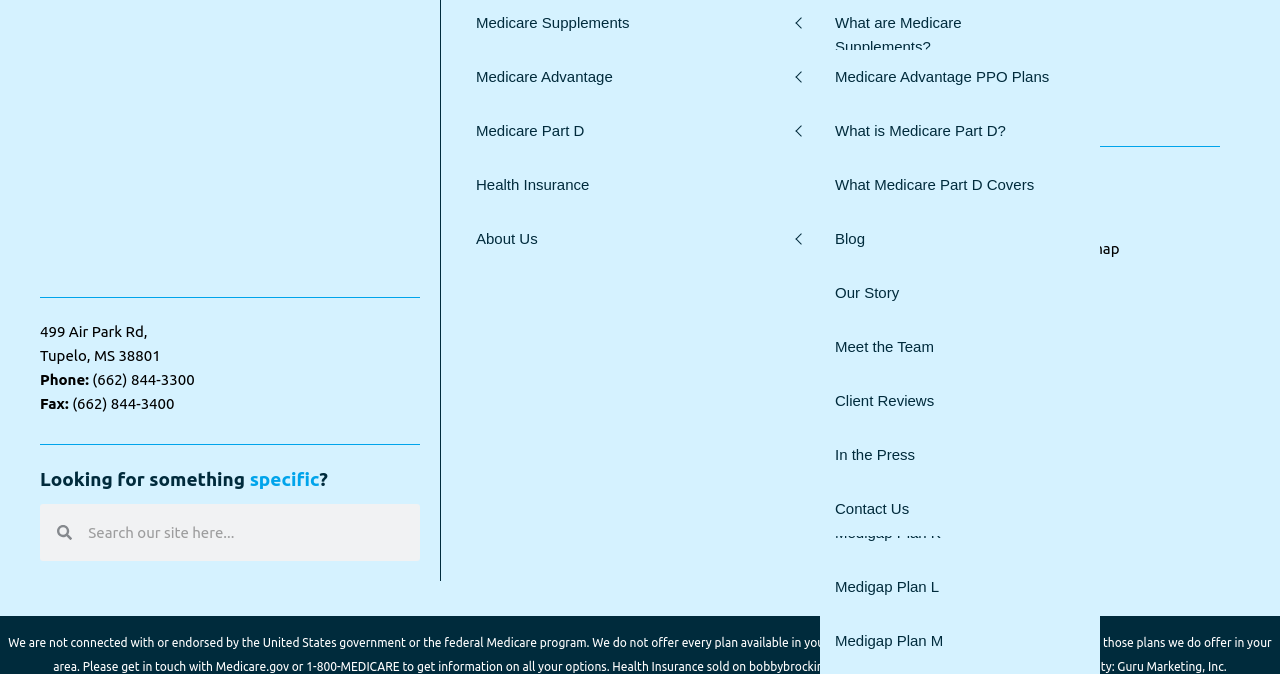Determine the bounding box coordinates of the area to click in order to meet this instruction: "Get phone number".

[0.072, 0.55, 0.152, 0.575]